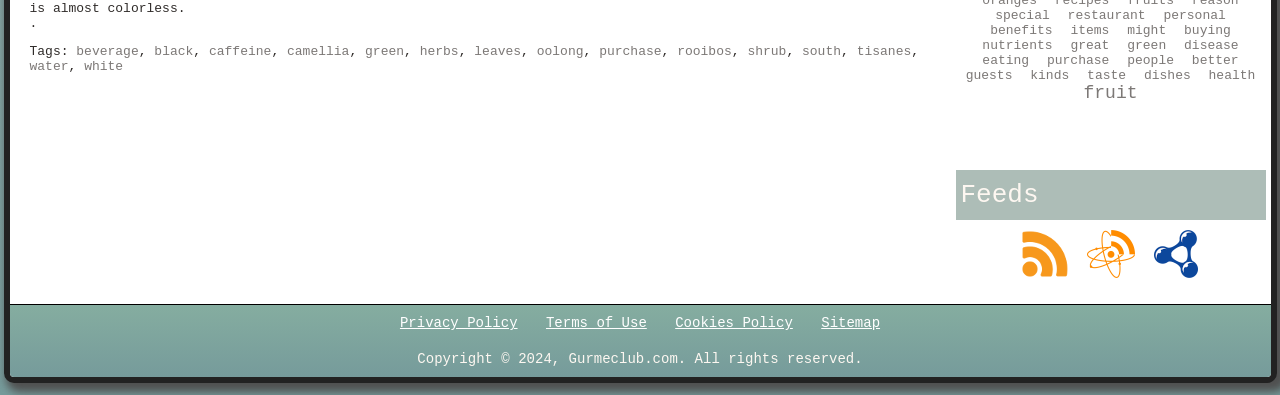What are the links in the footer section?
Look at the image and answer the question using a single word or phrase.

Privacy Policy, Terms of Use, Cookies Policy, Sitemap